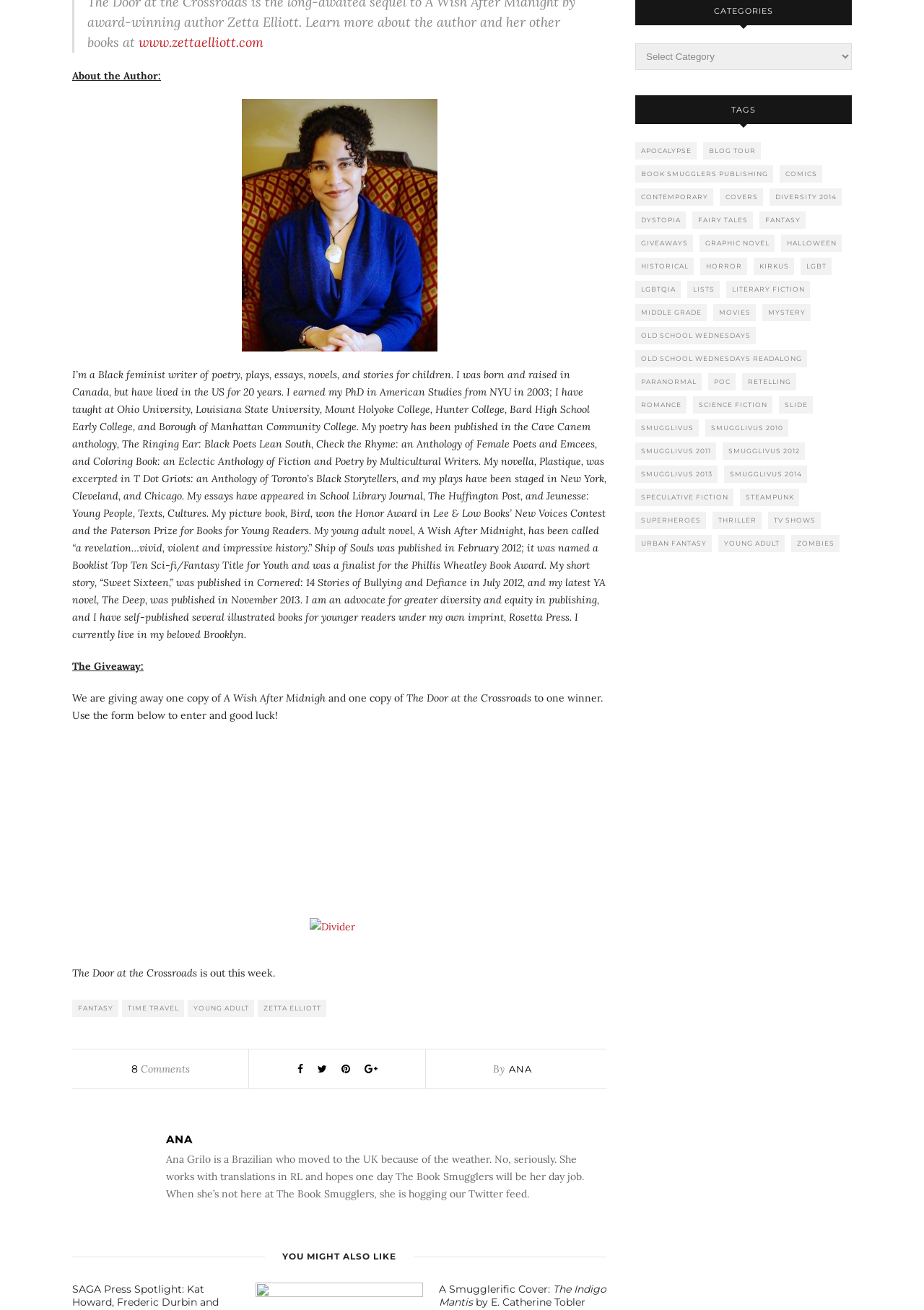Answer the question below in one word or phrase:
What is the genre of the book 'The Door at the Crossroads'?

Fantasy